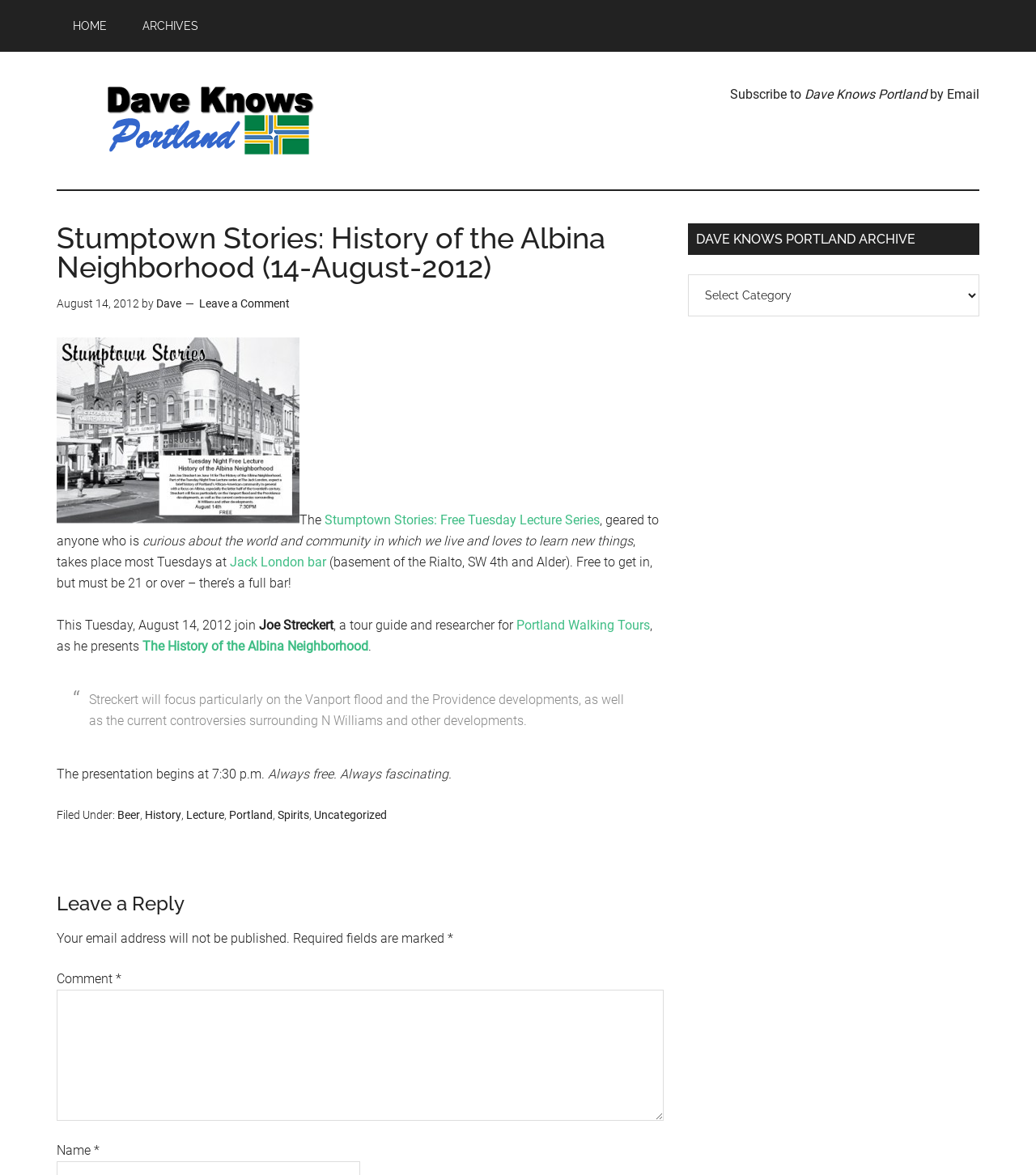Please use the details from the image to answer the following question comprehensively:
What is the topic of the lecture on August 14, 2012?

I found the answer by looking at the article content, specifically the sentence 'This Tuesday, August 14, 2012 join Joe Streckert, a tour guide and researcher for Portland Walking Tours, as he presents The History of the Albina Neighborhood.'